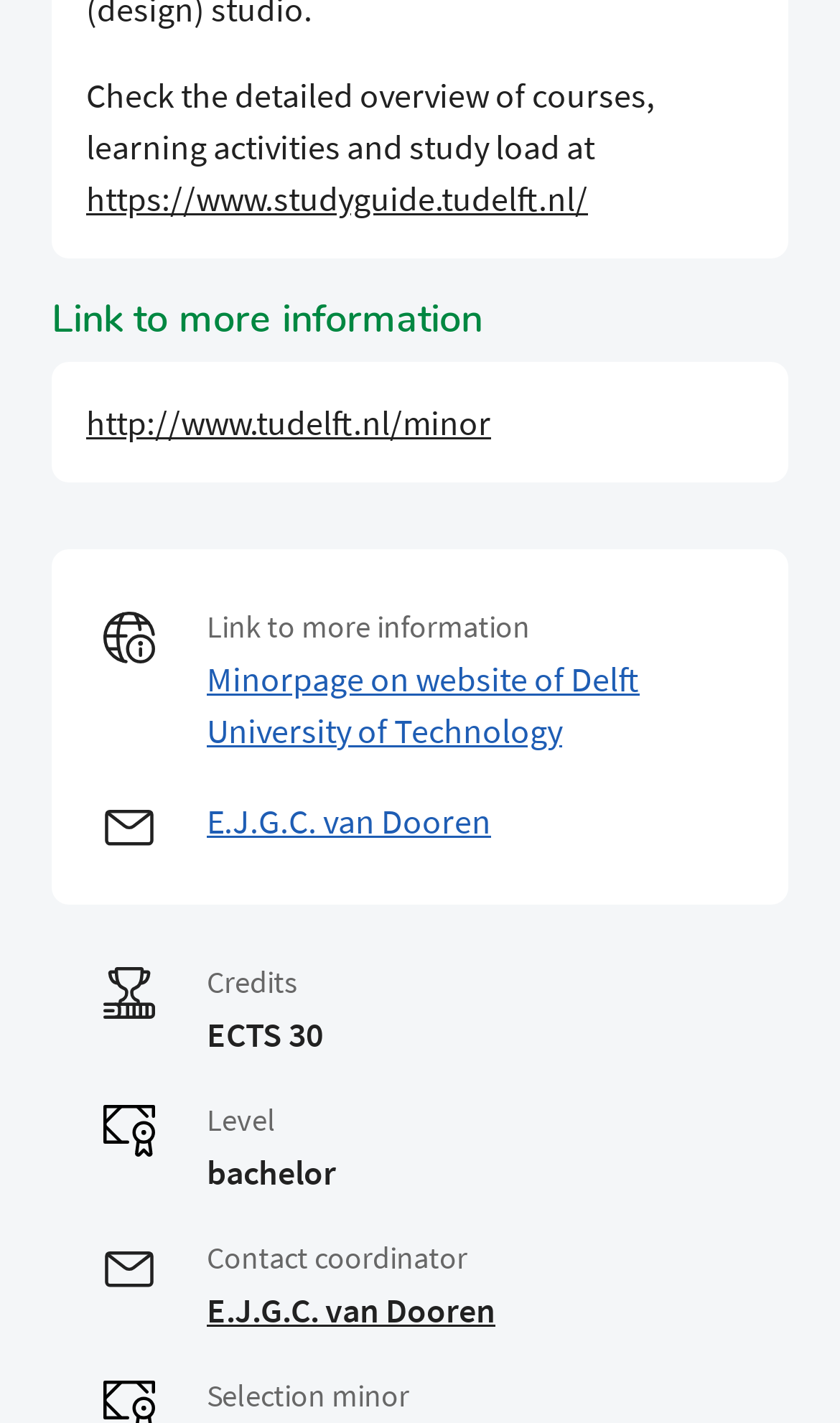Identify the bounding box coordinates for the UI element described as: "E.J.G.C. van Dooren". The coordinates should be provided as four floats between 0 and 1: [left, top, right, bottom].

[0.246, 0.905, 0.59, 0.935]